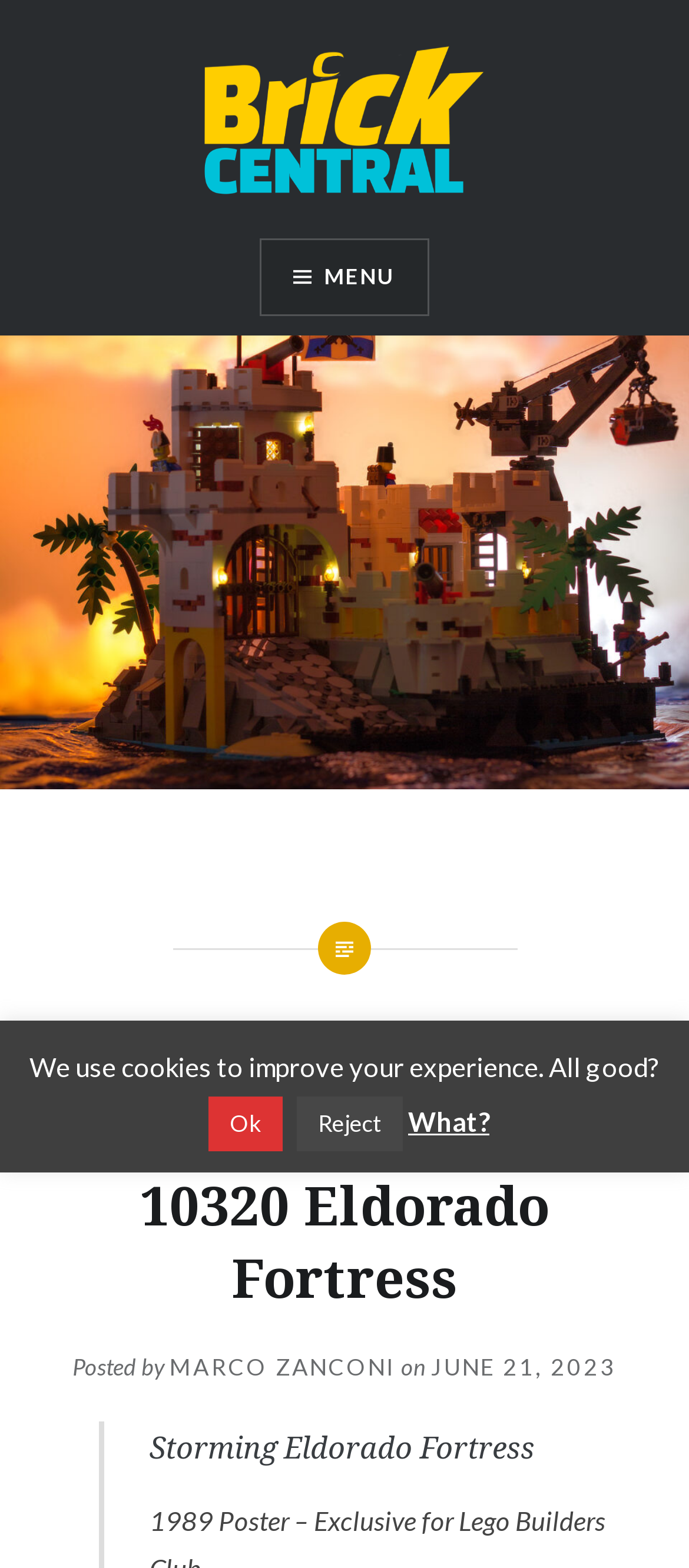Please locate the bounding box coordinates for the element that should be clicked to achieve the following instruction: "View the profile of MARCO ZANCONI". Ensure the coordinates are given as four float numbers between 0 and 1, i.e., [left, top, right, bottom].

[0.246, 0.863, 0.574, 0.881]